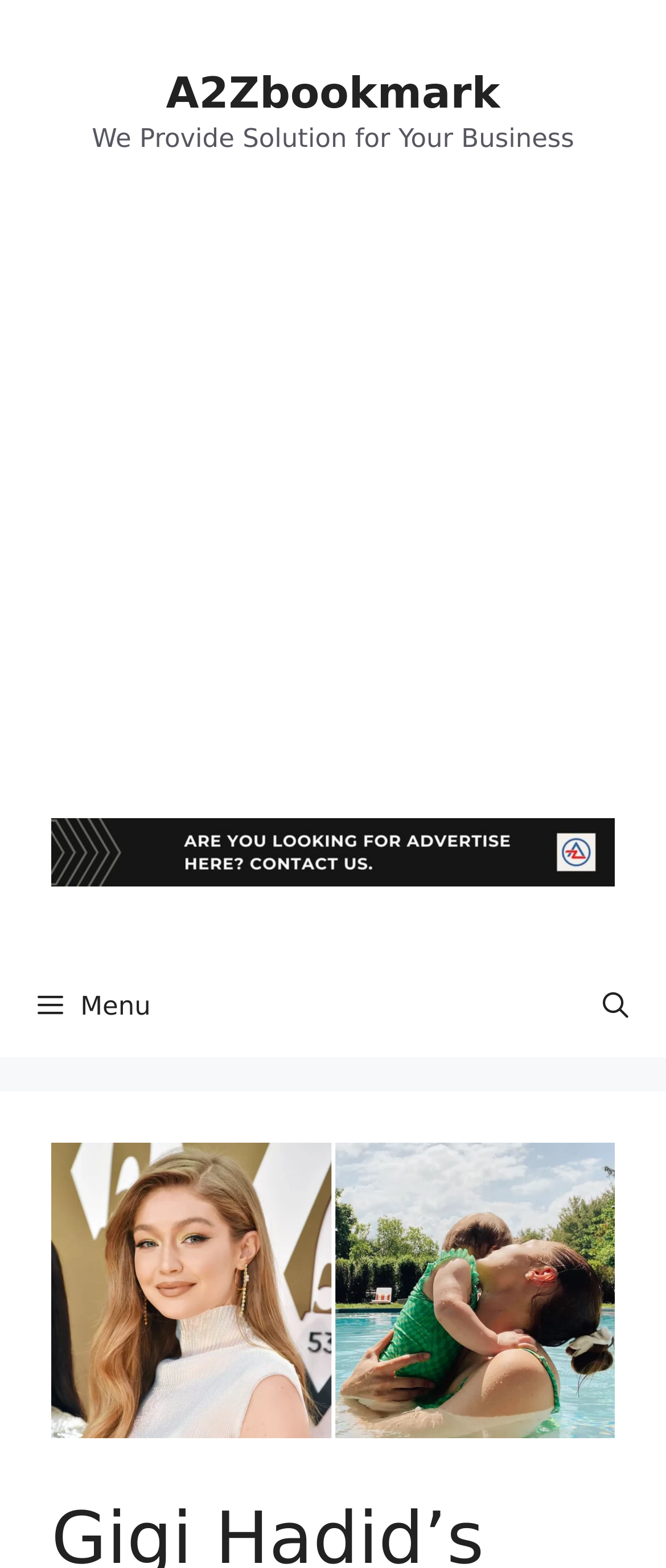Present a detailed account of what is displayed on the webpage.

The webpage is about Gigi Hadid, a renowned supermodel and fashion icon. At the top of the page, there is a banner that spans the entire width, containing a link to the website "A2Zbookmark" and a static text that reads "We Provide Solution for Your Business". Below the banner, there is an advertisement iframe that takes up a significant portion of the page.

On the right side of the page, there is a complementary section that contains a figure with a link. This section is positioned above a navigation menu that spans the entire width of the page. The navigation menu has a button with a menu icon and a link to open a search bar.

The main content of the page appears to be an article about Gigi Hadid's daughter, Khai, celebrating a major milestone - her first long hair. The article is accompanied by an image of Gigi Hadid, which is positioned at the bottom right of the page.